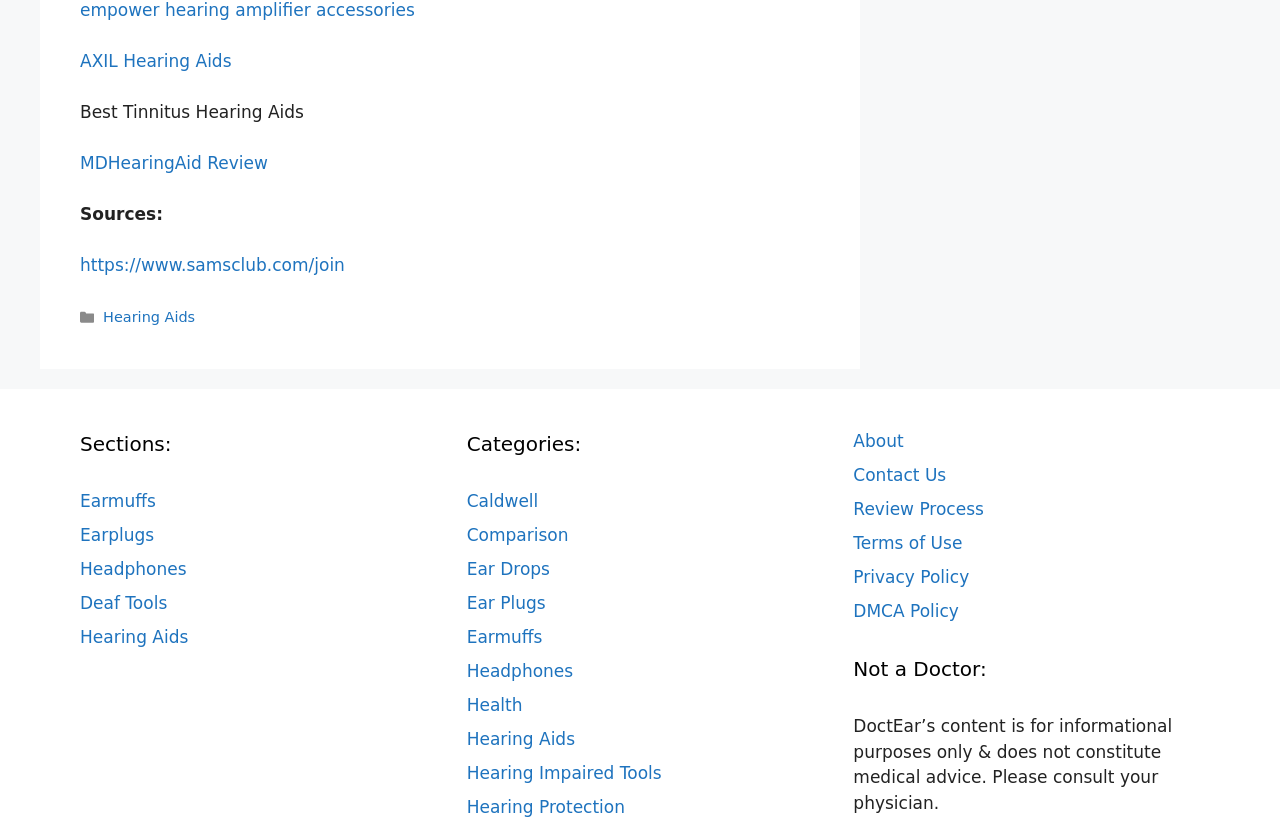What is the name of the website?
Answer the question using a single word or phrase, according to the image.

DoctEar